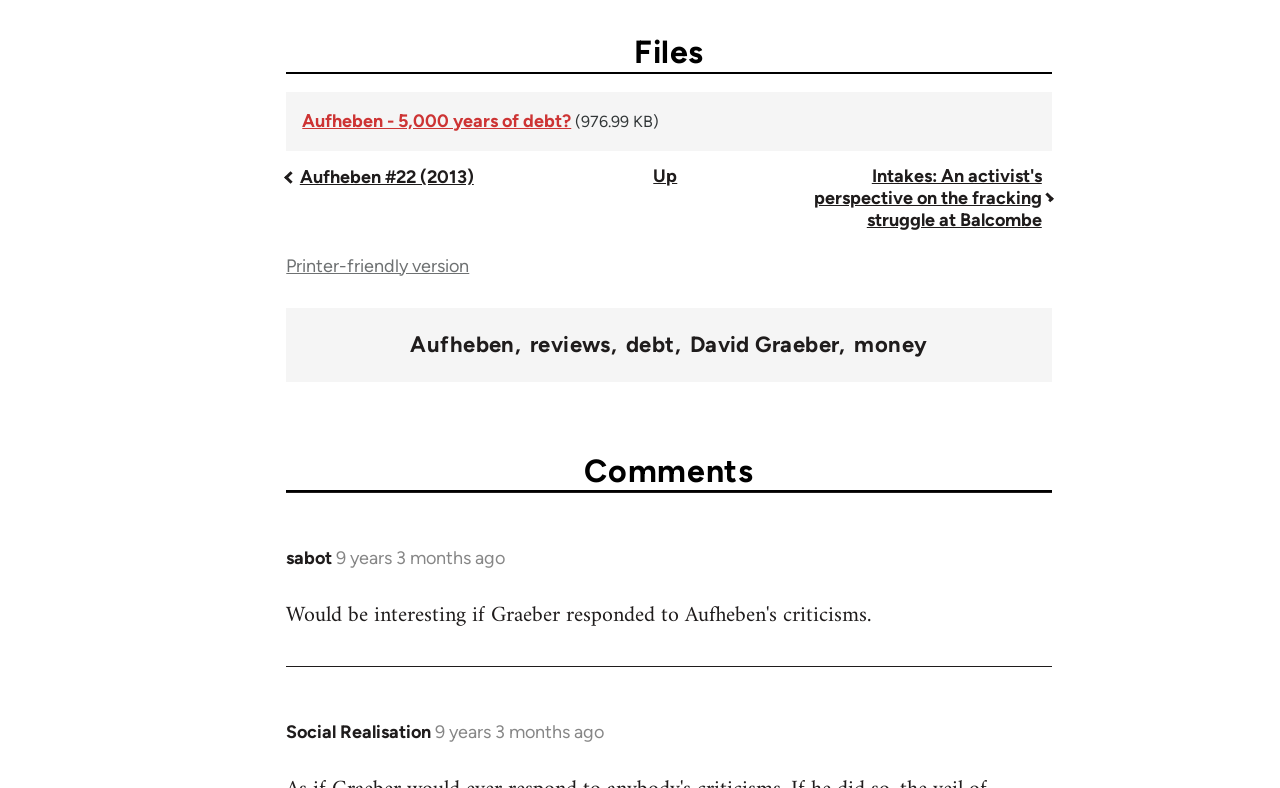Identify the bounding box coordinates of the HTML element based on this description: "Aufheben #22 (2013)".

[0.224, 0.127, 0.358, 0.155]